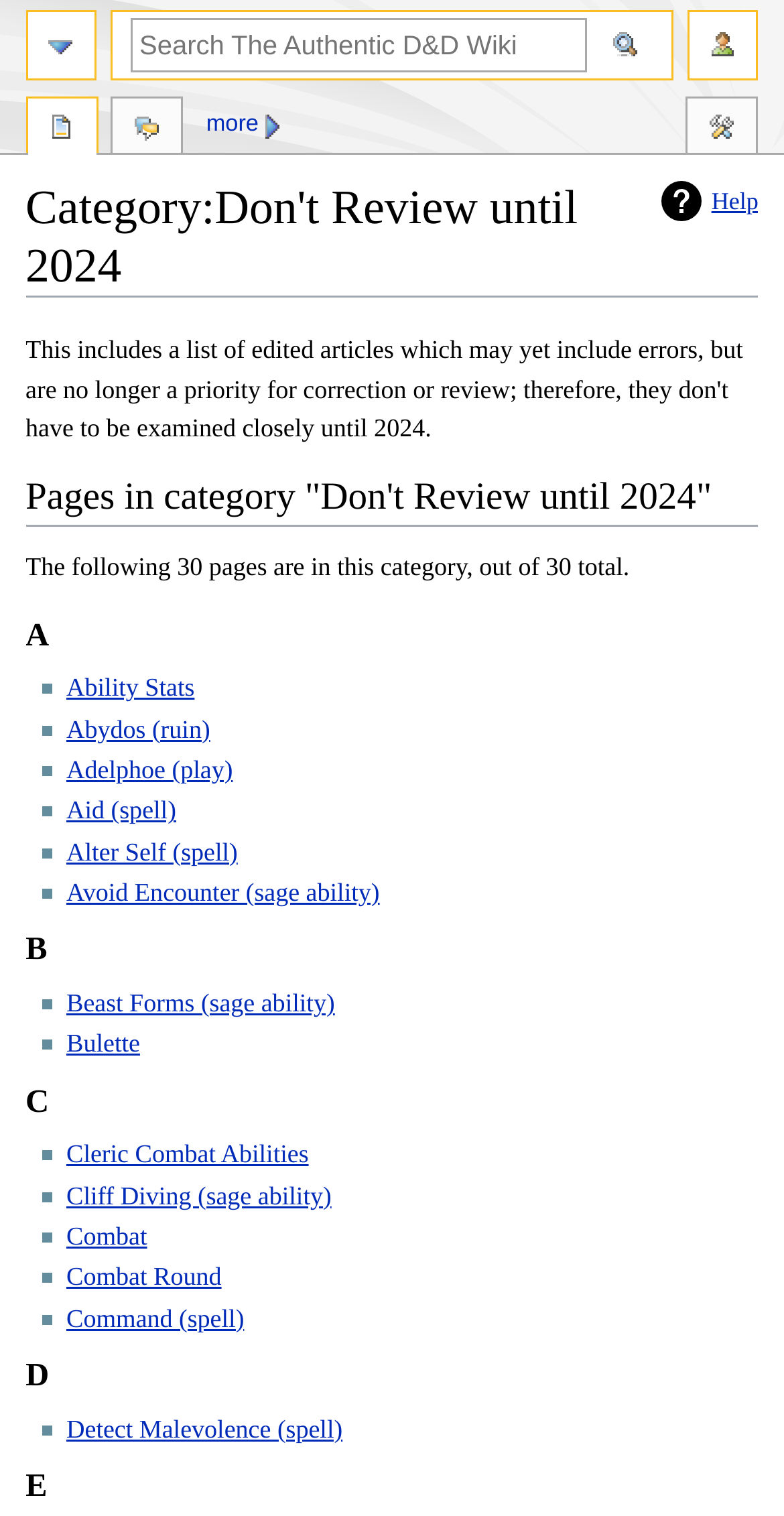Identify the bounding box of the UI element that matches this description: "INHN".

None